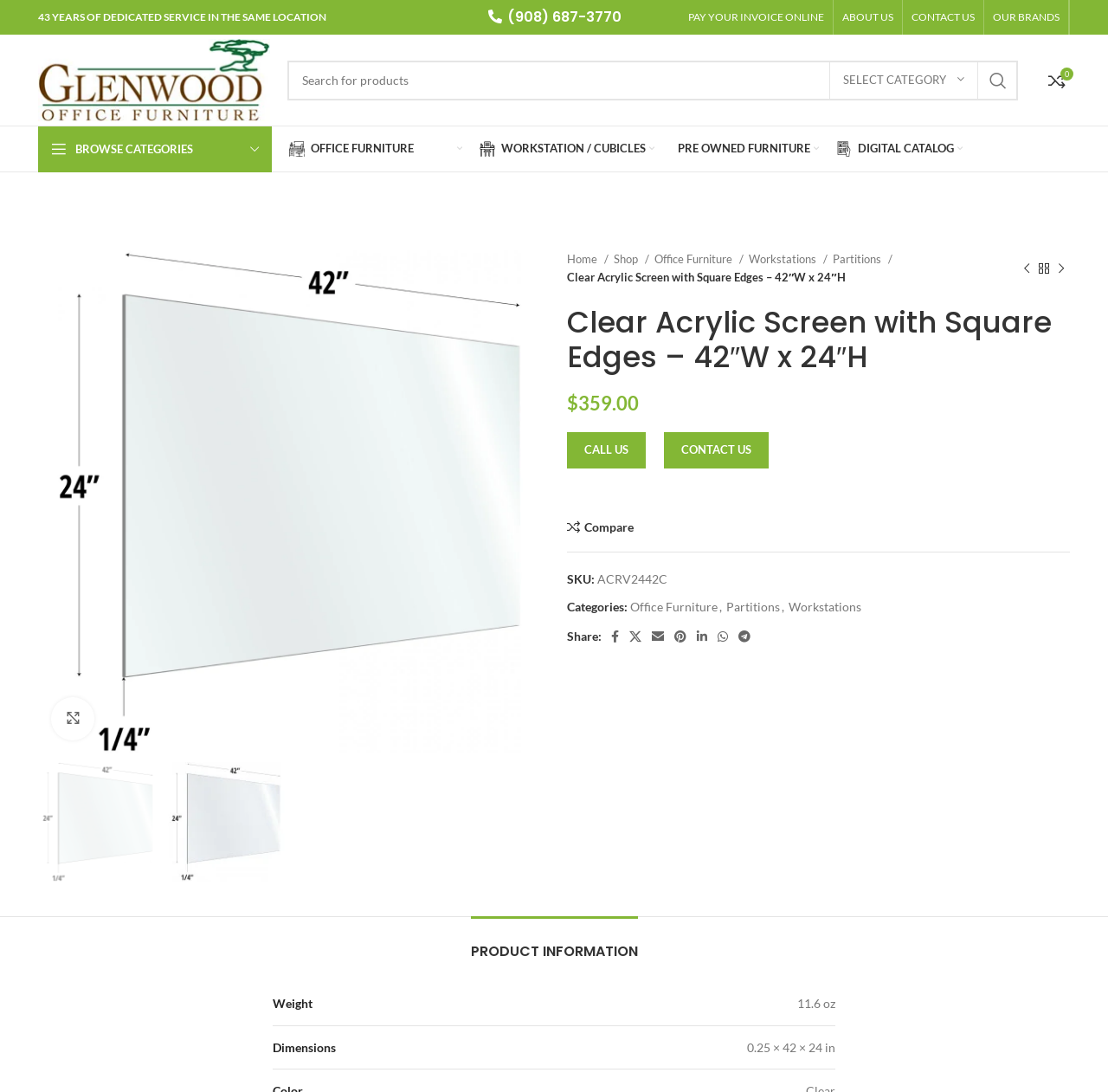Generate the text content of the main heading of the webpage.

Clear Acrylic Screen with Square Edges – 42″W x 24″H